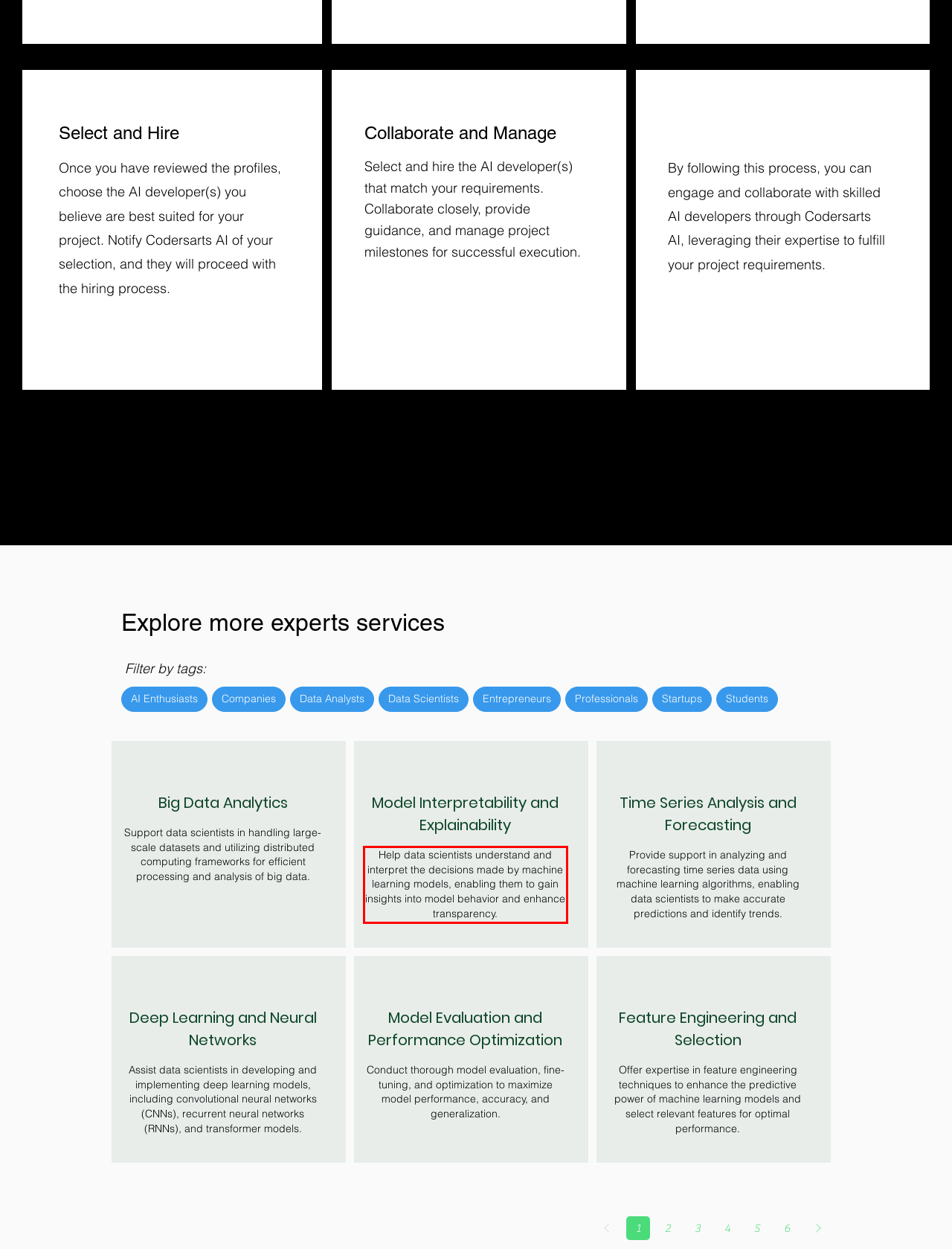Please extract the text content from the UI element enclosed by the red rectangle in the screenshot.

Help data scientists understand and interpret the decisions made by machine learning models, enabling them to gain insights into model behavior and enhance transparency.